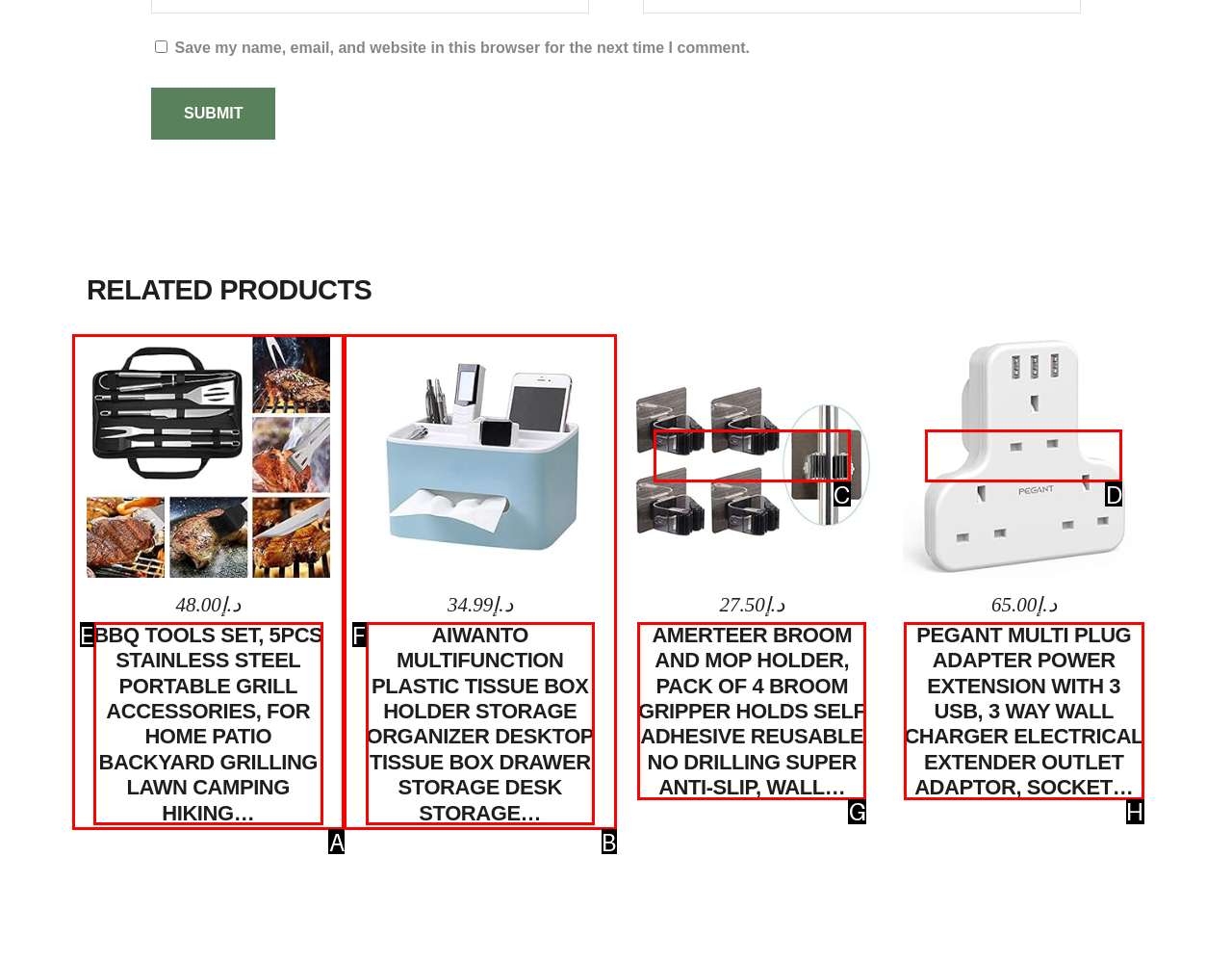Match the element description to one of the options: Buy on Amazon
Respond with the corresponding option's letter.

C